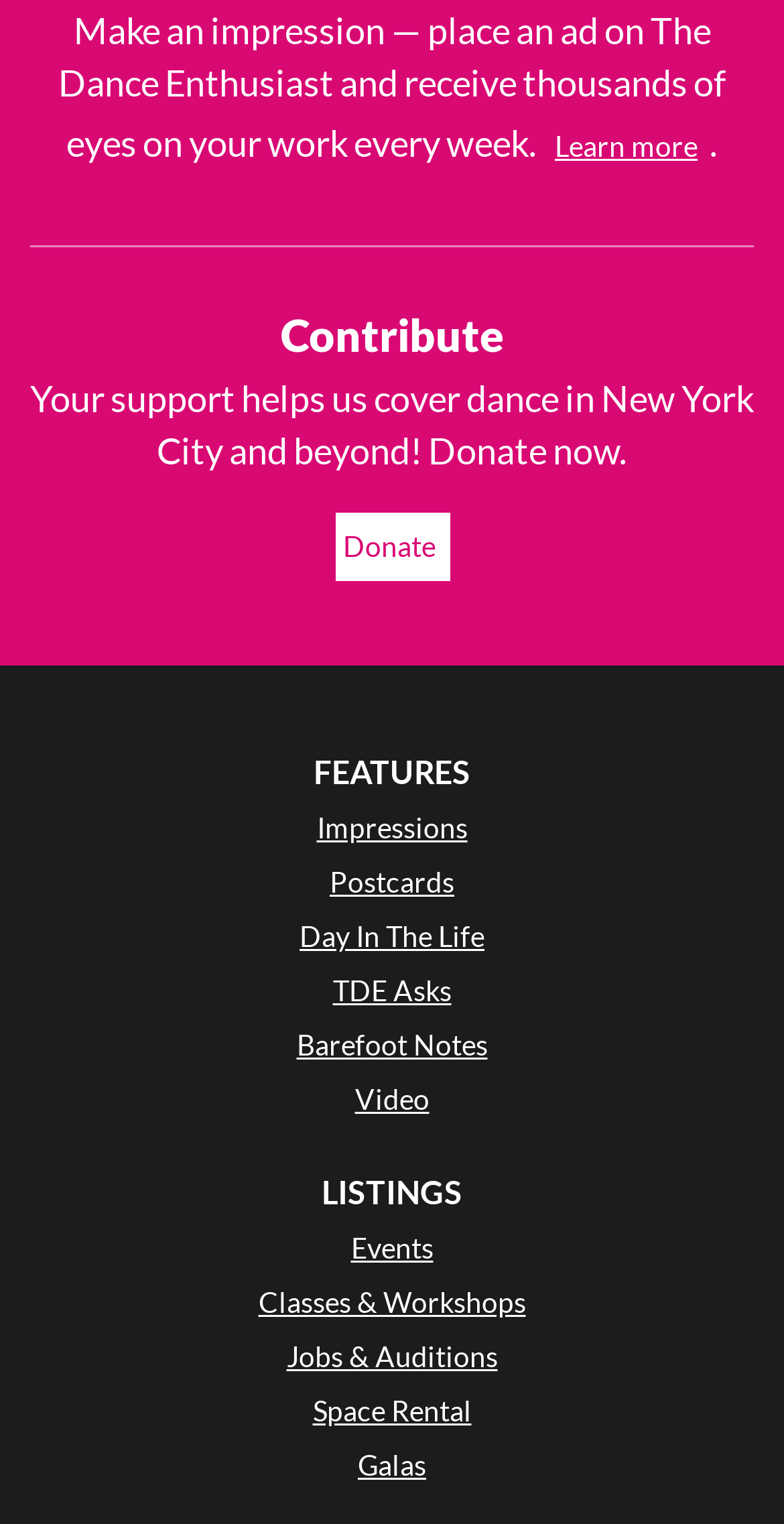Identify the bounding box coordinates of the part that should be clicked to carry out this instruction: "View video content".

[0.453, 0.71, 0.547, 0.732]